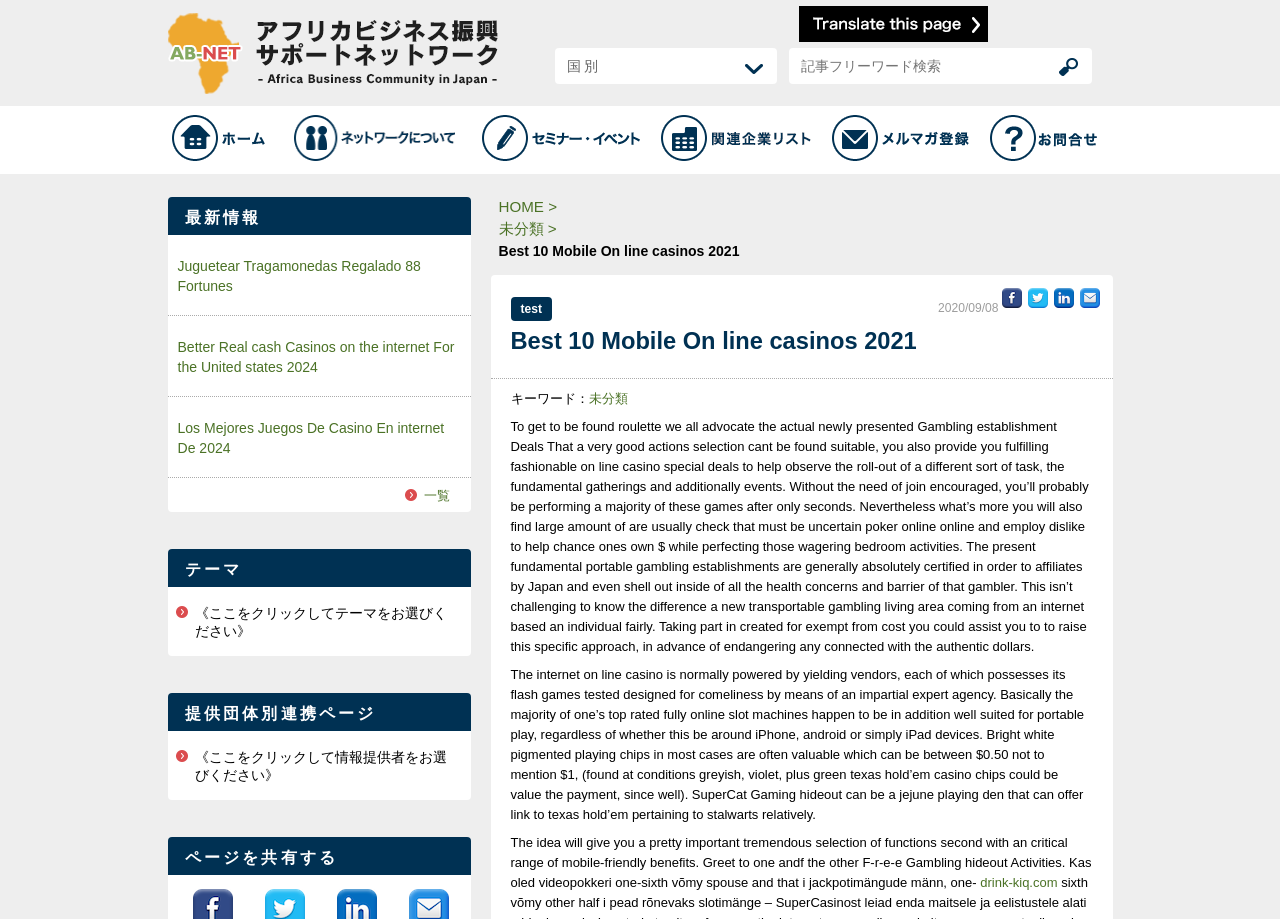What is the name of the casino mentioned on the webpage?
Please provide a comprehensive answer based on the contents of the image.

I found the answer by looking at the text content of the webpage. The webpage mentions 'SuperCat Gaming hideout' as a casino that offers link to poker for stalwarts. This suggests that the name of the casino mentioned on the webpage is SuperCat Gaming.